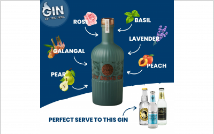How many botanicals are illustrated?
From the image, respond using a single word or phrase.

Six